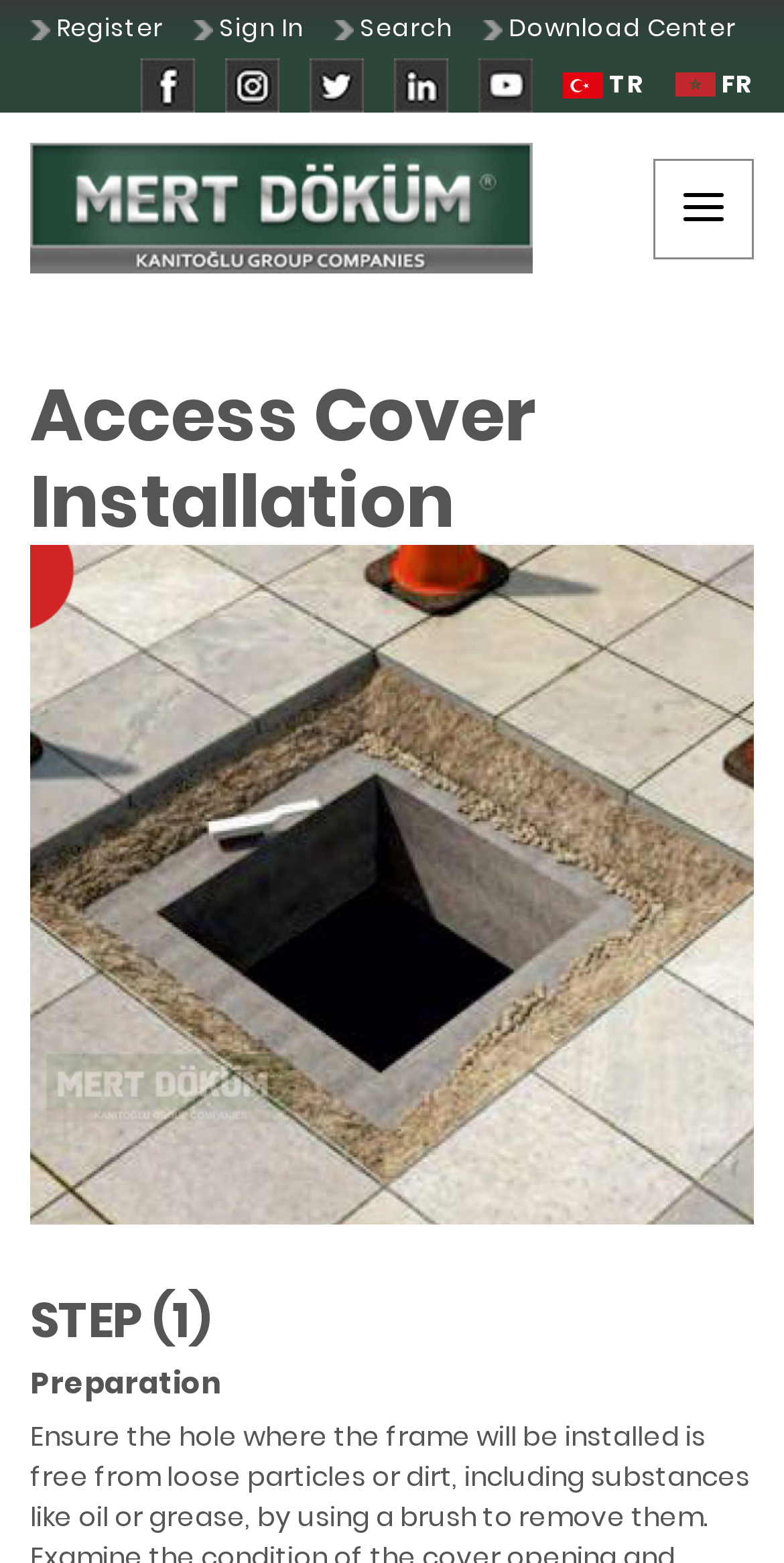What language options are available?
Answer briefly with a single word or phrase based on the image.

TR and FR